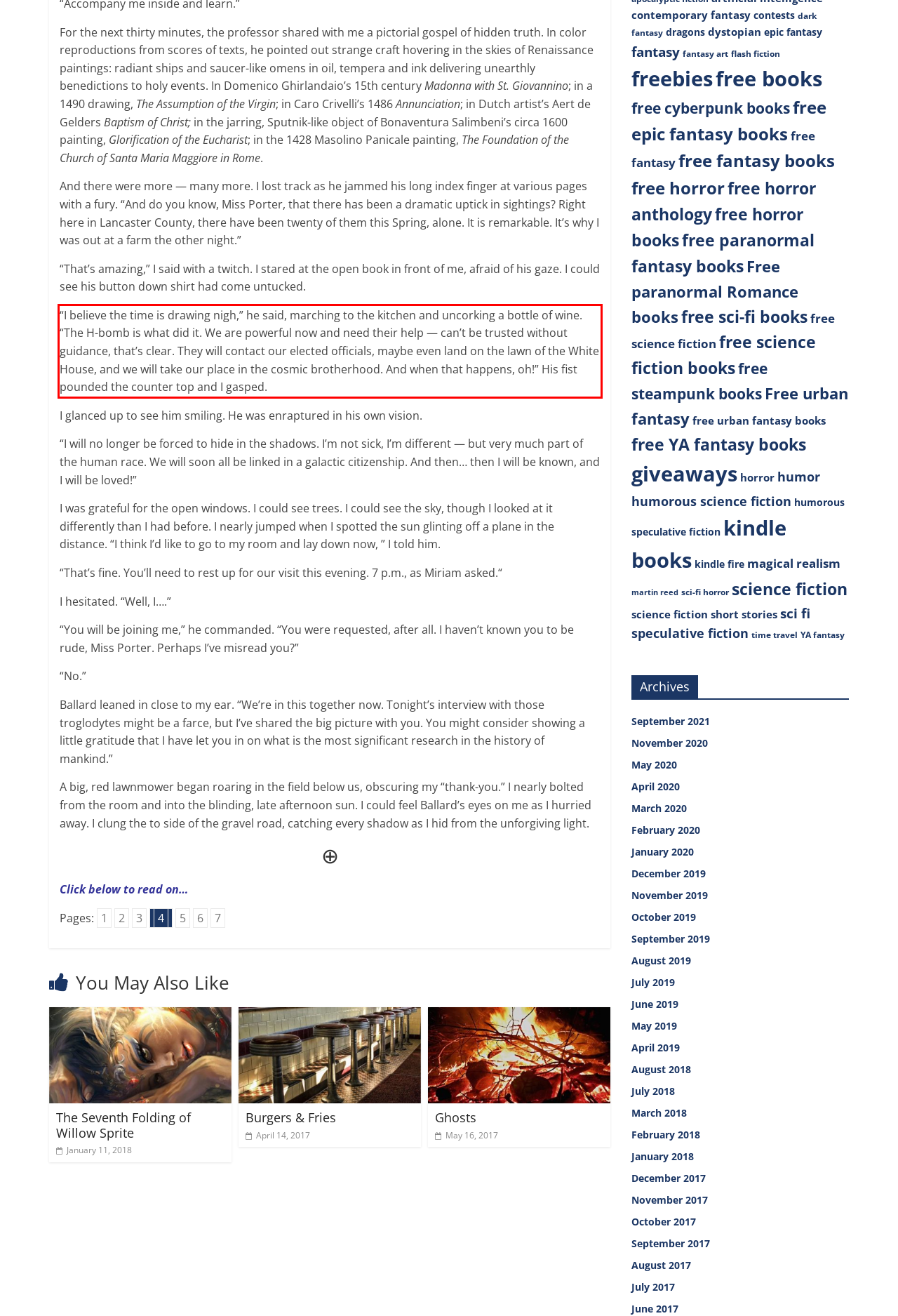Given a screenshot of a webpage with a red bounding box, please identify and retrieve the text inside the red rectangle.

“I believe the time is drawing nigh,” he said, marching to the kitchen and uncorking a bottle of wine. “The H-bomb is what did it. We are powerful now and need their help — can’t be trusted without guidance, that’s clear. They will contact our elected officials, maybe even land on the lawn of the White House, and we will take our place in the cosmic brotherhood. And when that happens, oh!” His fist pounded the counter top and I gasped.